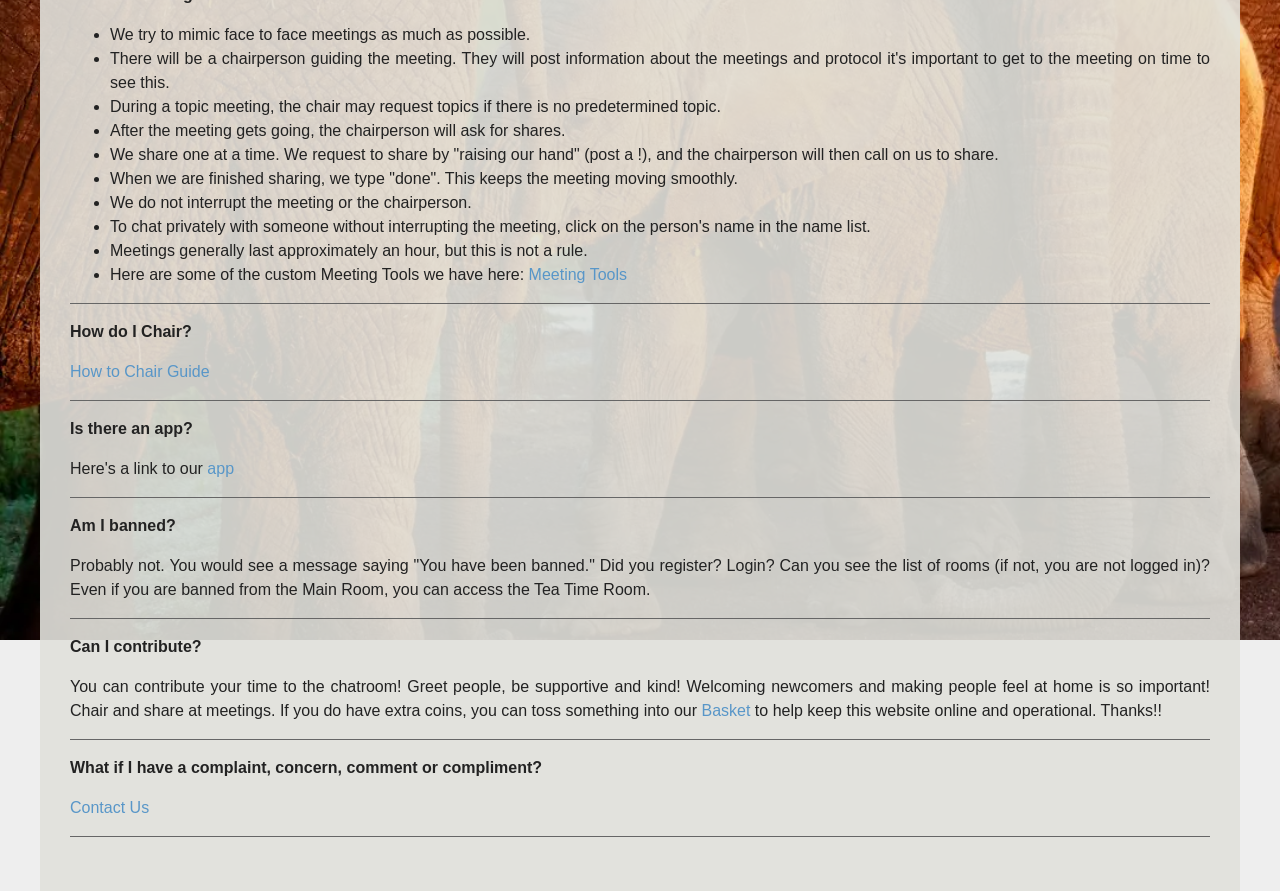Determine the bounding box coordinates for the UI element described. Format the coordinates as (top-left x, top-left y, bottom-right x, bottom-right y) and ensure all values are between 0 and 1. Element description: Meeting Tools

[0.413, 0.299, 0.49, 0.318]